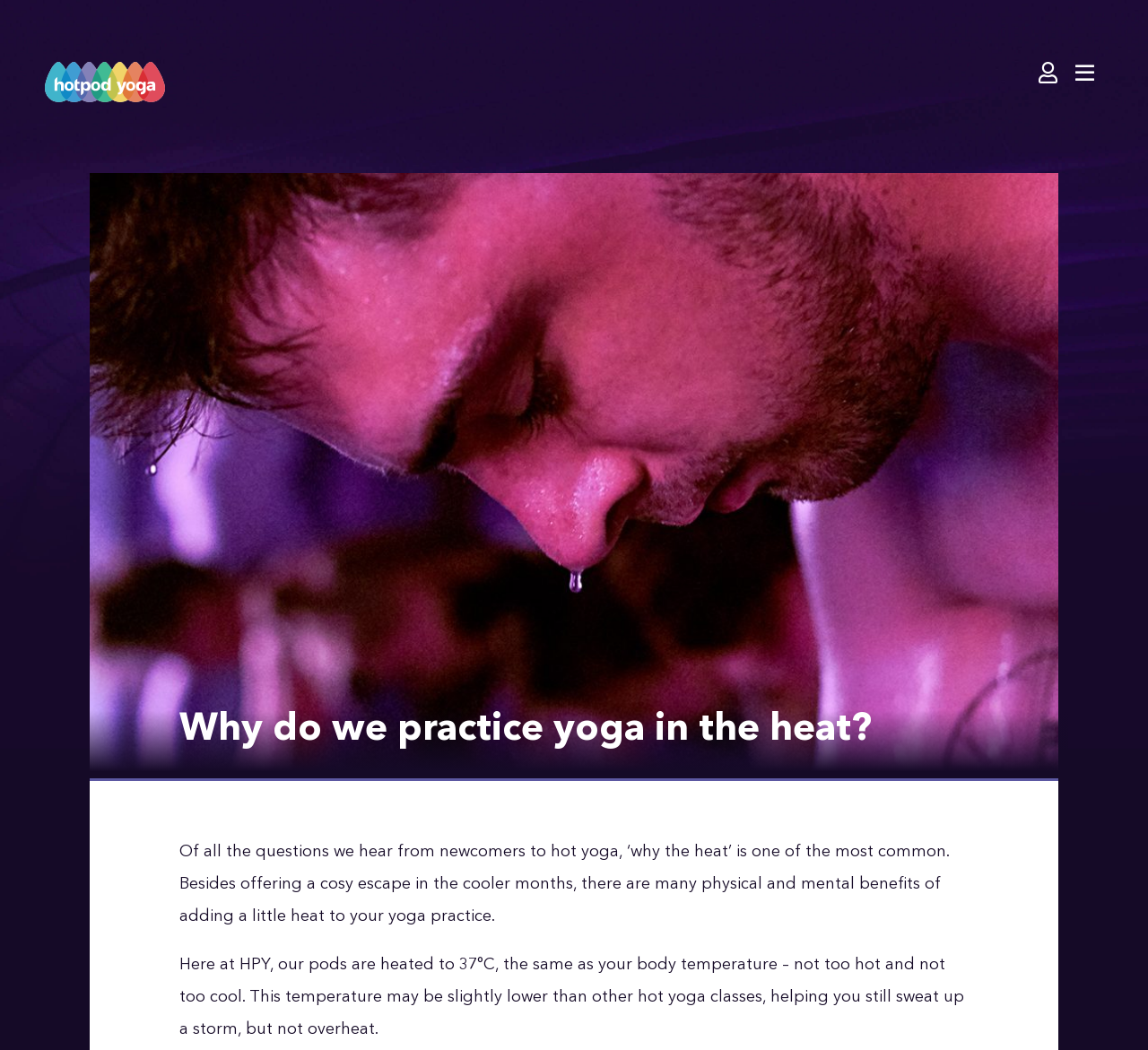What is the purpose of the heat in yoga practice?
Please provide a detailed and comprehensive answer to the question.

According to the text, besides offering a cozy escape in the cooler months, there are many physical and mental benefits of adding a little heat to your yoga practice.